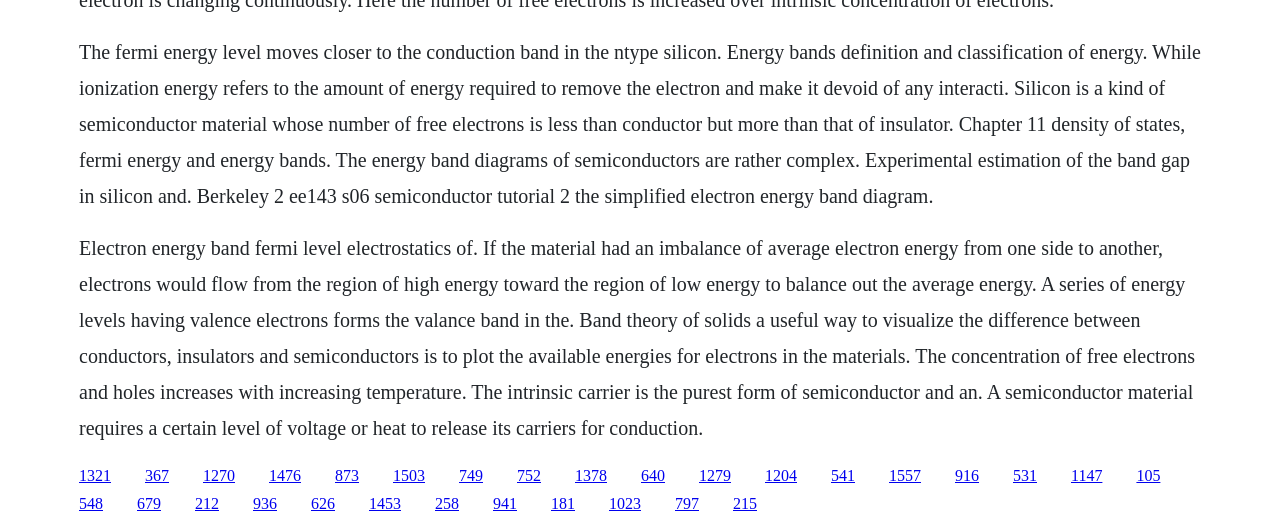Locate the bounding box coordinates of the clickable area needed to fulfill the instruction: "Click the link '1321'".

[0.062, 0.885, 0.087, 0.918]